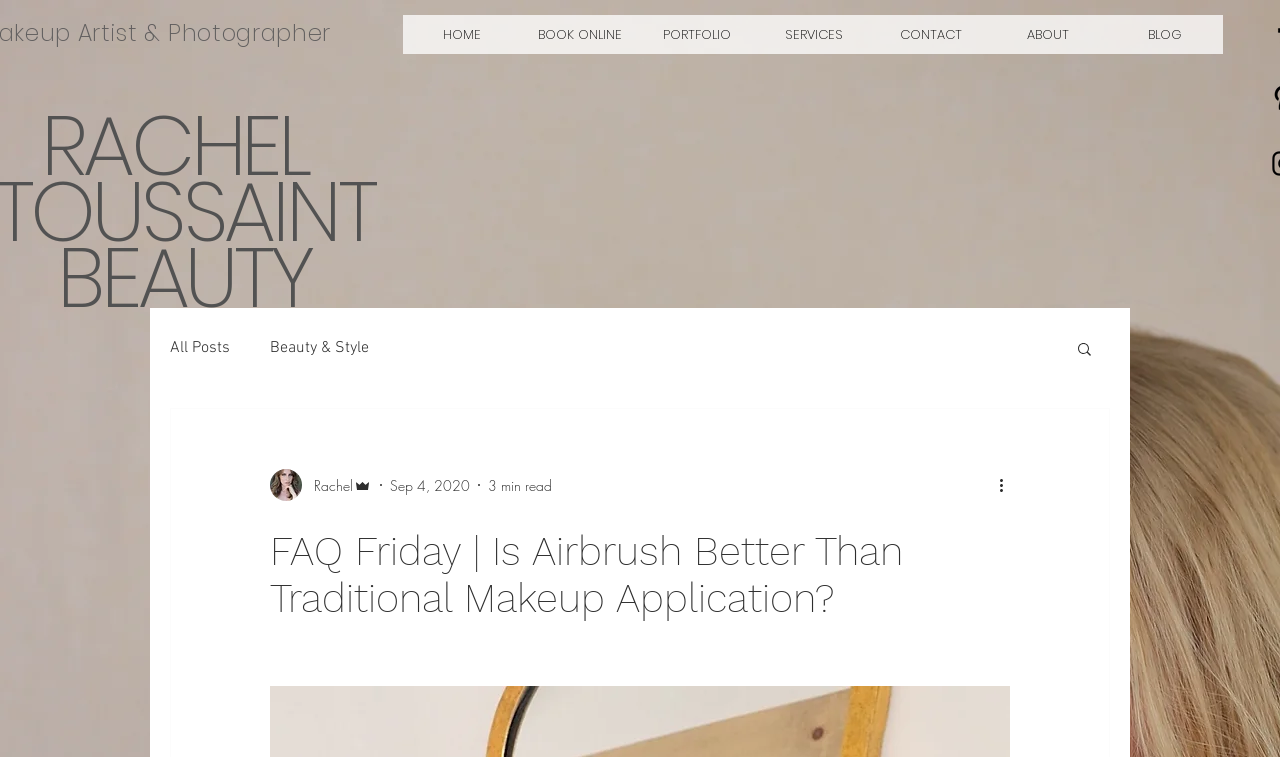Can you find and provide the title of the webpage?

FAQ Friday | Is Airbrush Better Than Traditional Makeup Application?